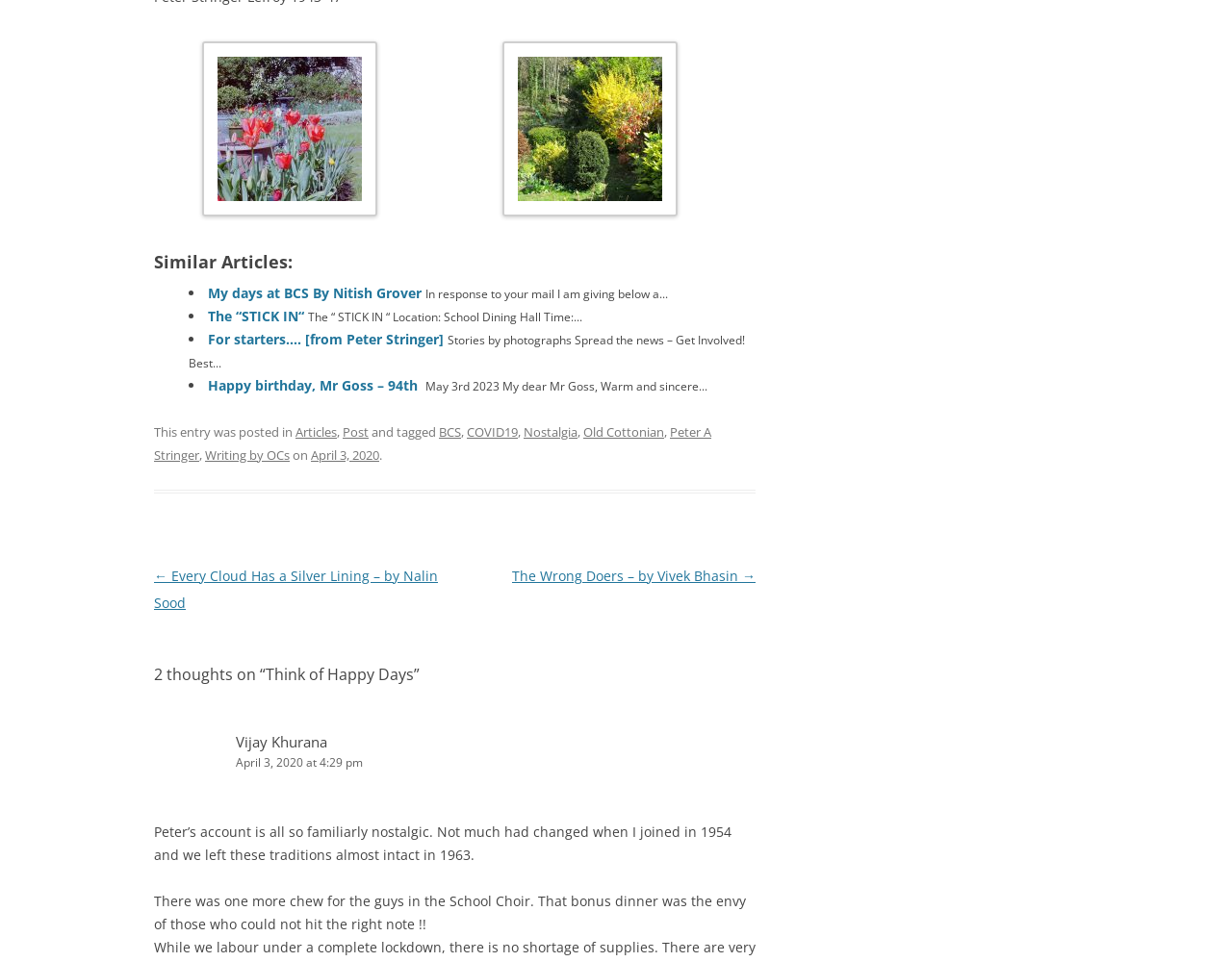Please determine the bounding box coordinates for the element with the description: "COVID19".

[0.379, 0.44, 0.42, 0.458]